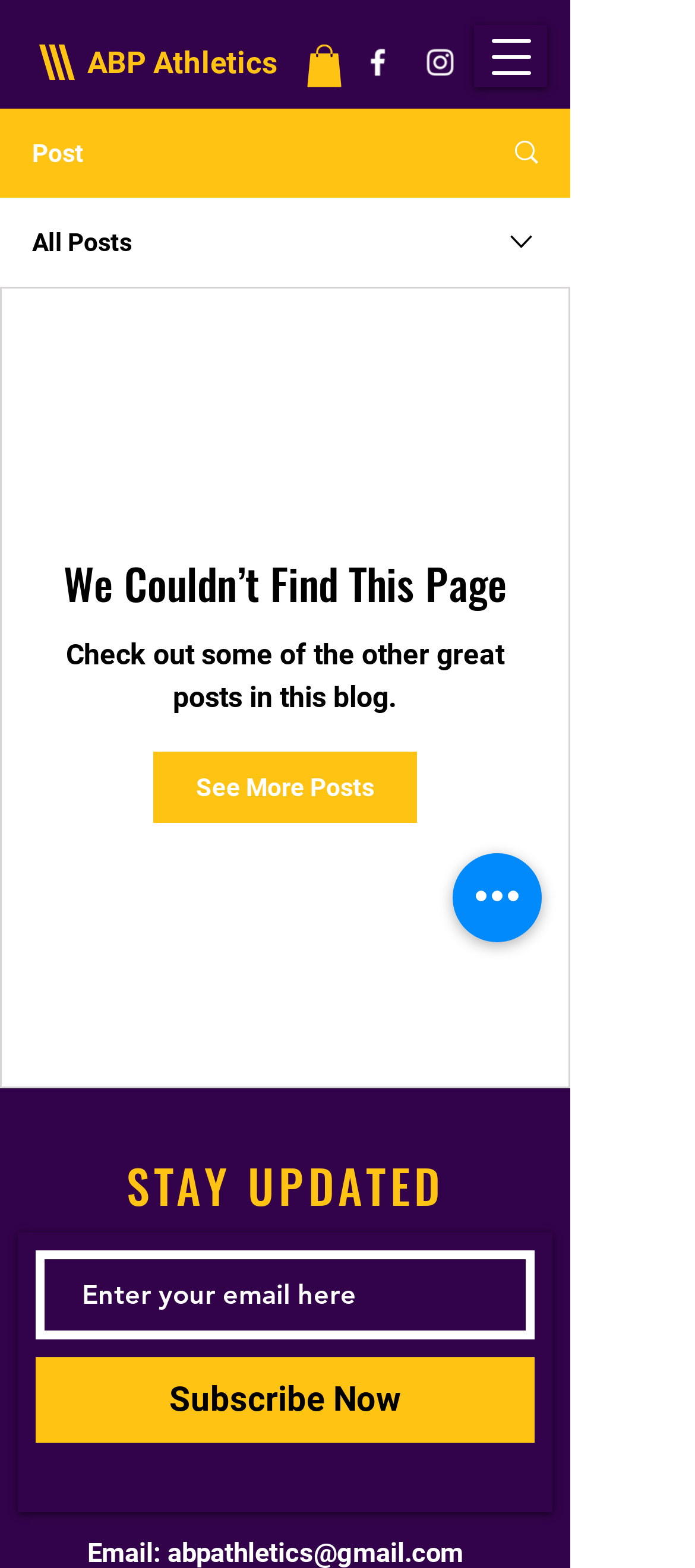Calculate the bounding box coordinates of the UI element given the description: "See More Posts".

[0.221, 0.479, 0.6, 0.525]